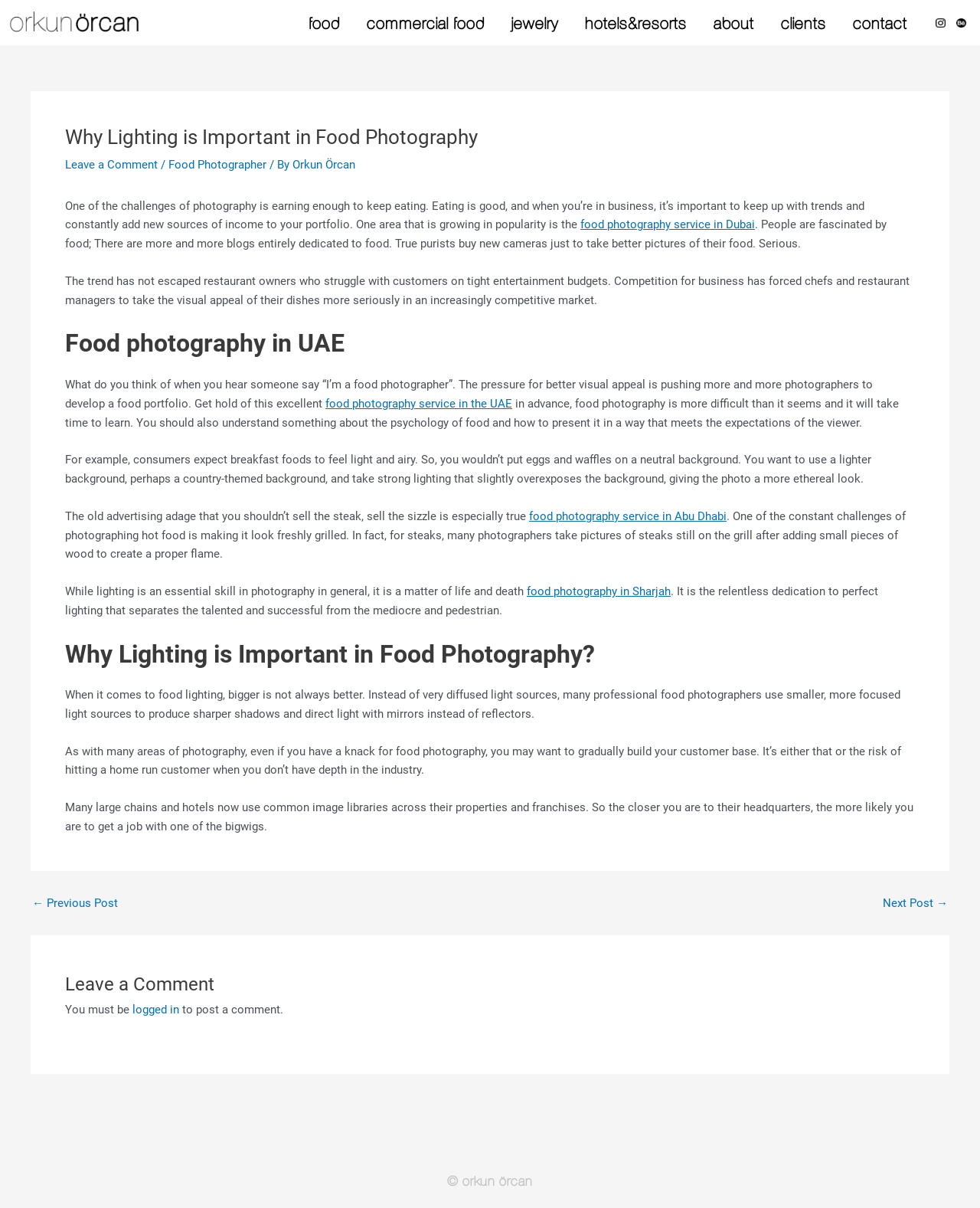Provide a thorough description of this webpage.

This webpage is about food photography, specifically highlighting the importance of lighting in food photography. At the top, there is a navigation menu with links to various pages, including "food", "commercial food", "jewelry", "hotels&resorts", "about", "clients", and "contact". Below the navigation menu, there is a main content area with an article about food photography.

The article starts with a heading "Why Lighting is Important in Food Photography" and is written by "Orkun Örcan", a food photographer. The text discusses the challenges of food photography, including the need to present food in a visually appealing way to meet the expectations of the viewer. It also explains how lighting is crucial in food photography, citing examples of how to create a specific atmosphere, such as using a lighter background and strong lighting to make breakfast foods look light and airy.

Throughout the article, there are links to related services, including "food photography service in Dubai", "food photography service in the UAE", and "food photography in Sharjah". The article also mentions the importance of understanding the psychology of food and how to present it in a way that meets the viewer's expectations.

At the bottom of the page, there is a post navigation section with links to previous and next posts, as well as a comment section where users can leave a comment. The webpage also has a footer section with a copyright notice "© orkun örcan". There are two images on the page, one of which is a logo or icon of the photographer, and the other is an Instagram or Behance icon.